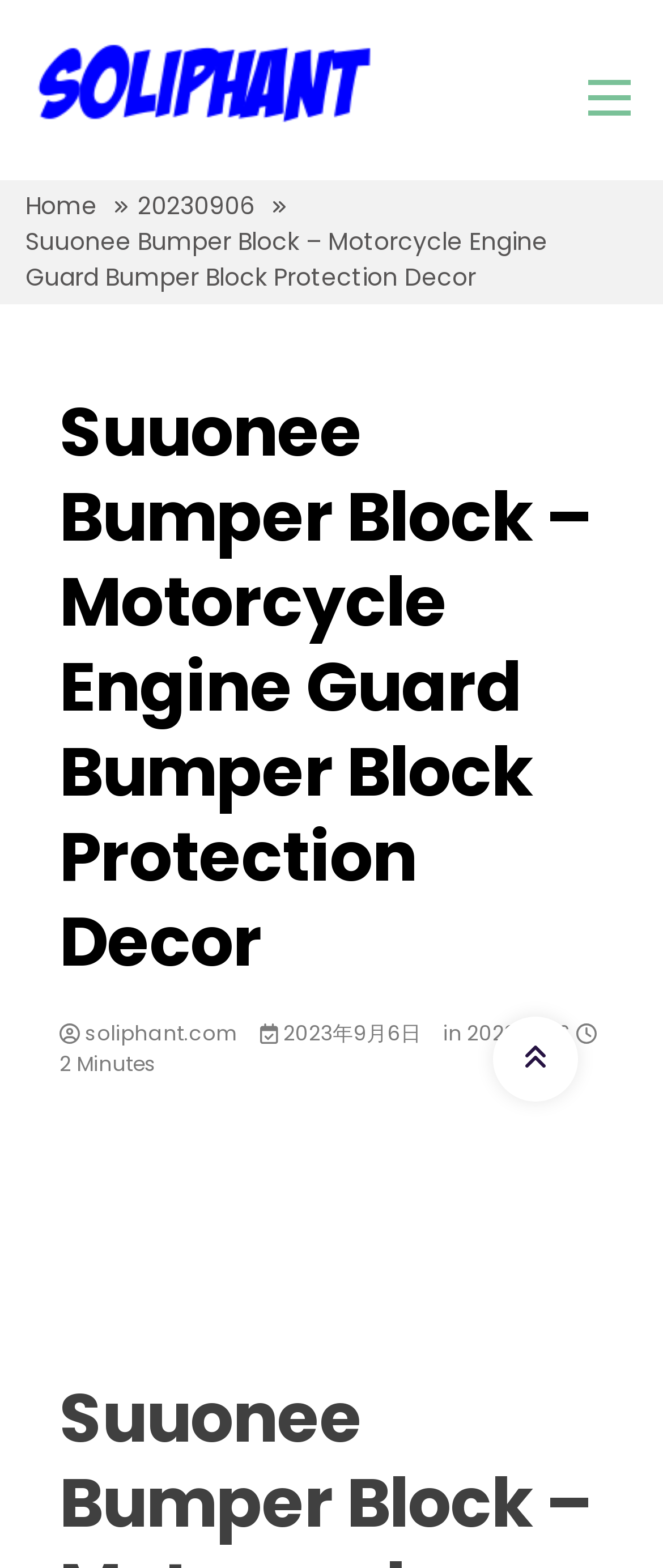What is the estimated reading time of the article?
Analyze the screenshot and provide a detailed answer to the question.

The estimated reading time of the article can be found in the generic element with the description 'Estimated Reading Time of Article', which contains the text '2 Minutes'.